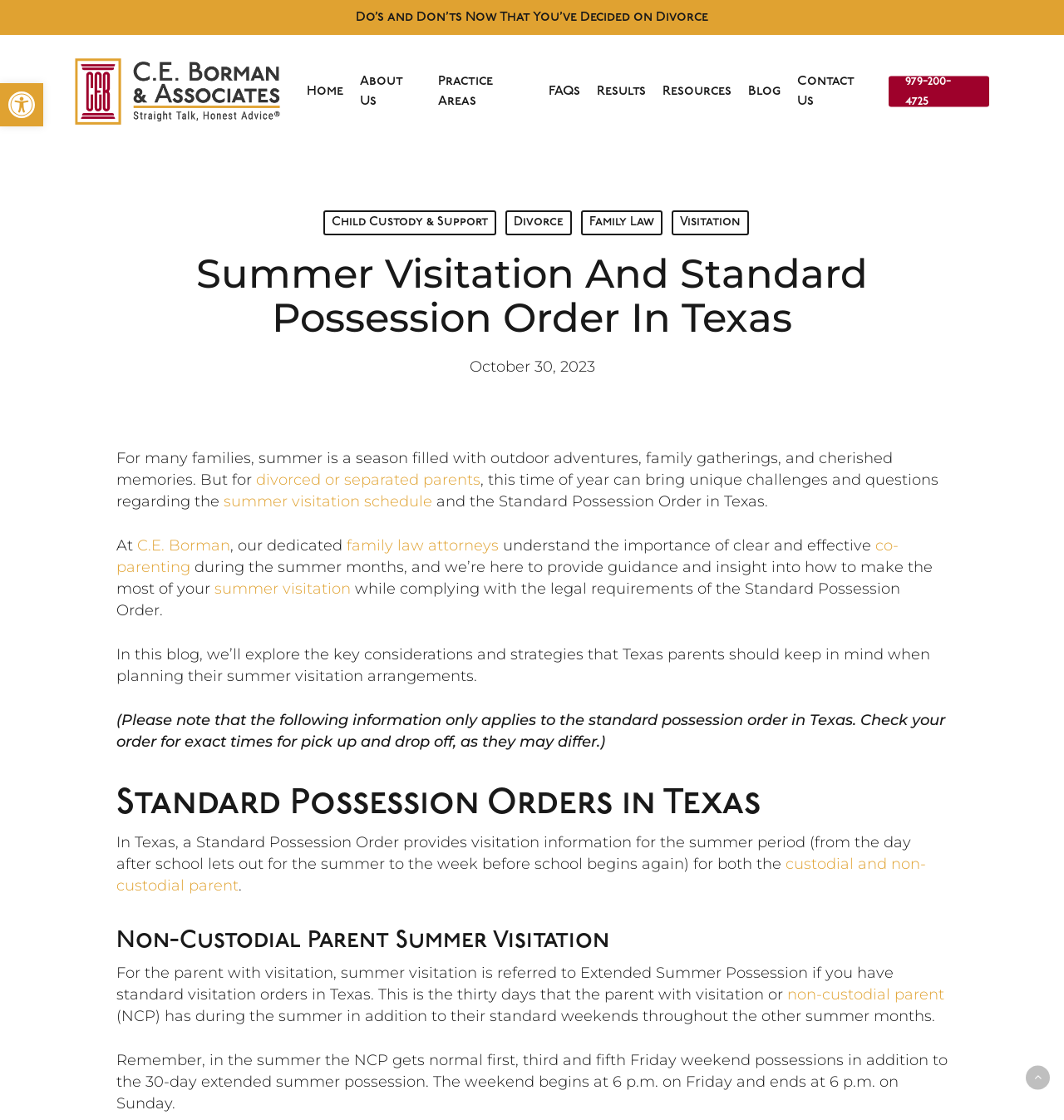What is the name of the law firm mentioned on this webpage?
Based on the visual content, answer with a single word or a brief phrase.

C.E. Borman & Associates